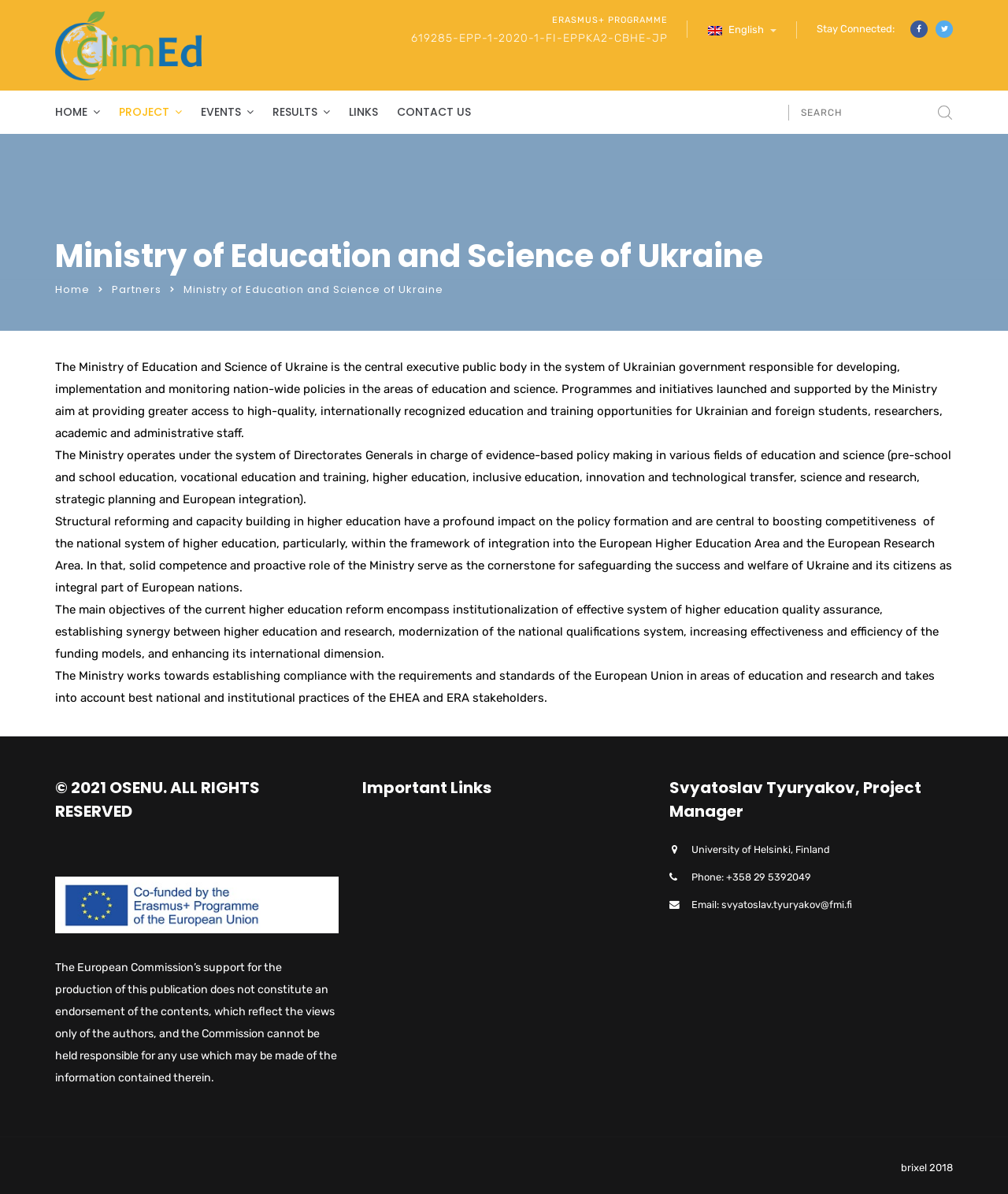Please locate the bounding box coordinates of the element that should be clicked to complete the given instruction: "Click on HOME".

None